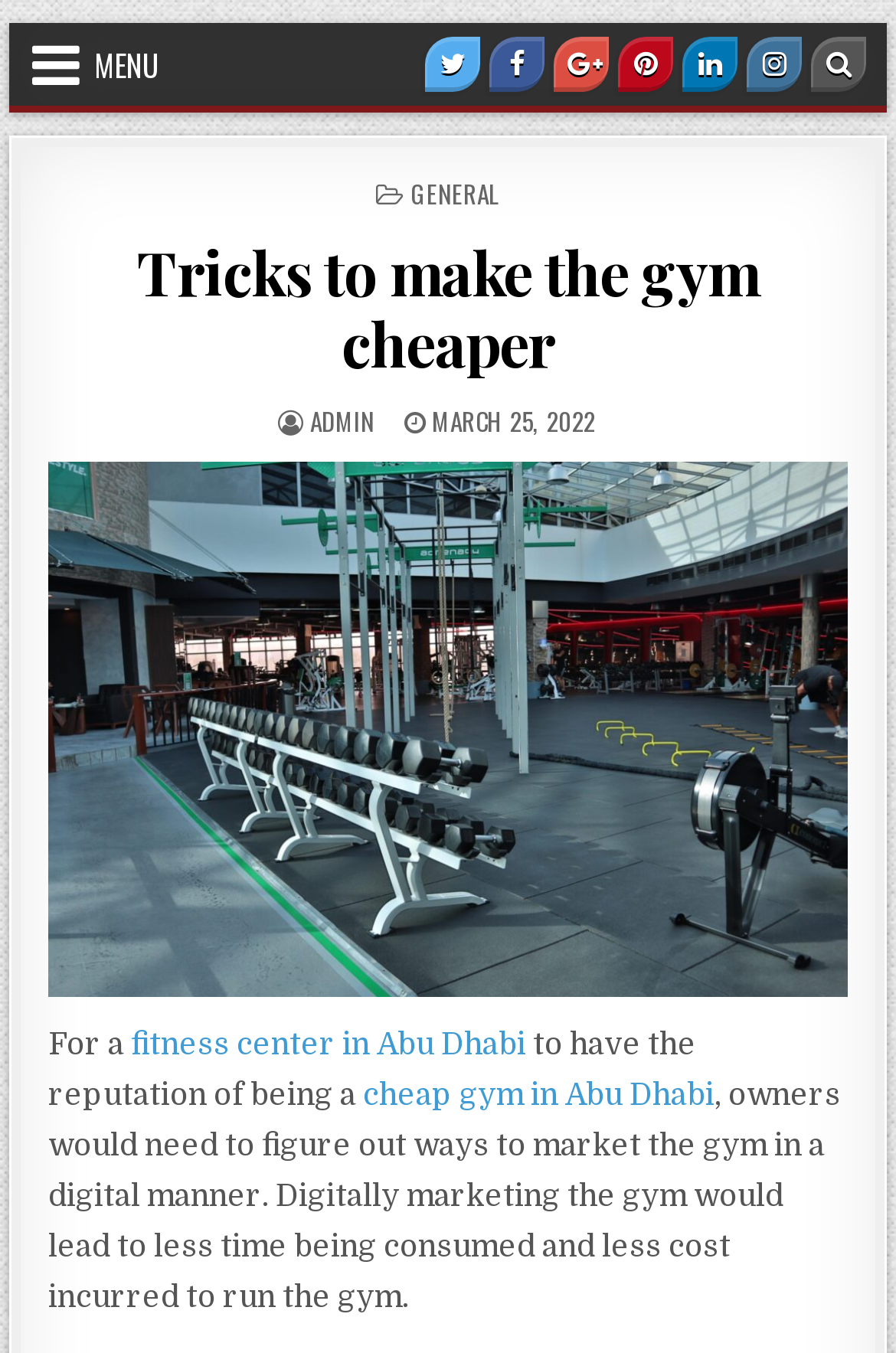Determine the bounding box coordinates for the HTML element mentioned in the following description: "Author: admin". The coordinates should be a list of four floats ranging from 0 to 1, represented as [left, top, right, bottom].

[0.346, 0.298, 0.418, 0.325]